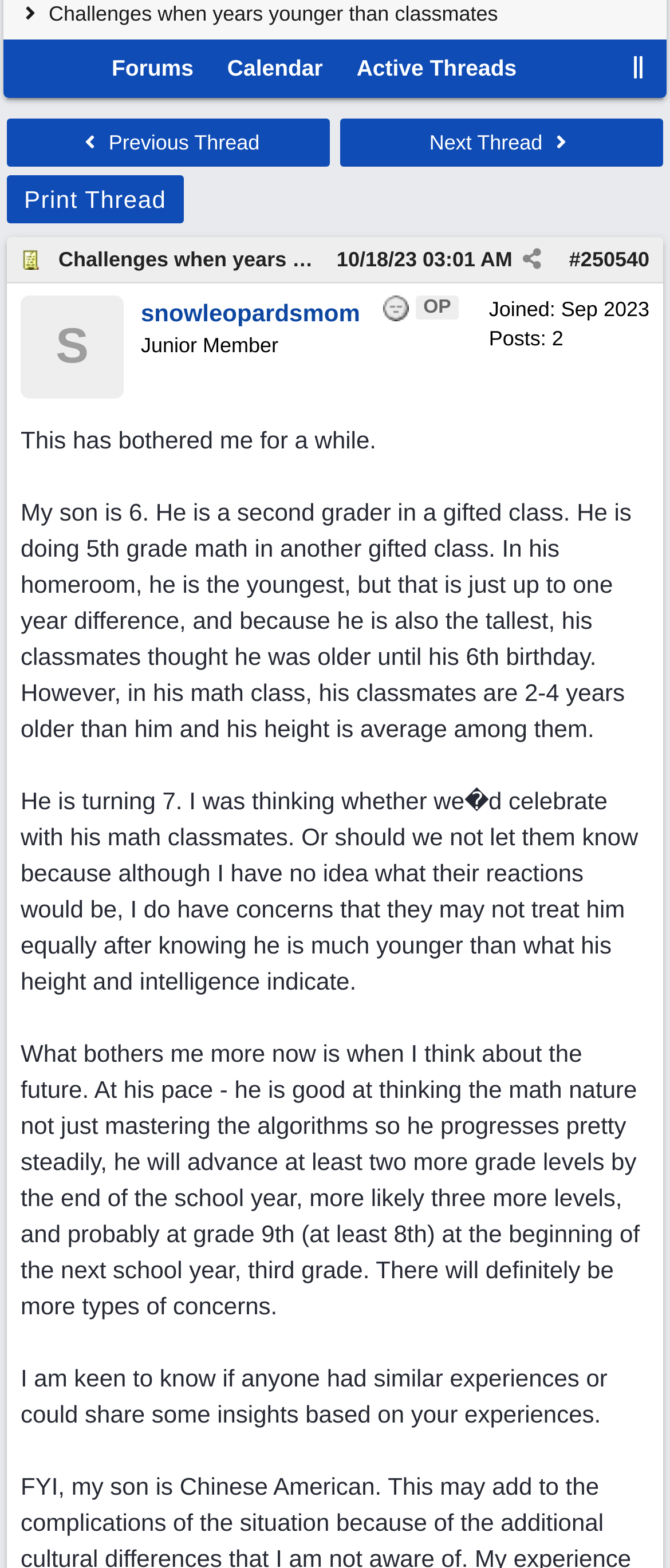Determine the bounding box coordinates of the UI element described by: "Pope Francis".

None